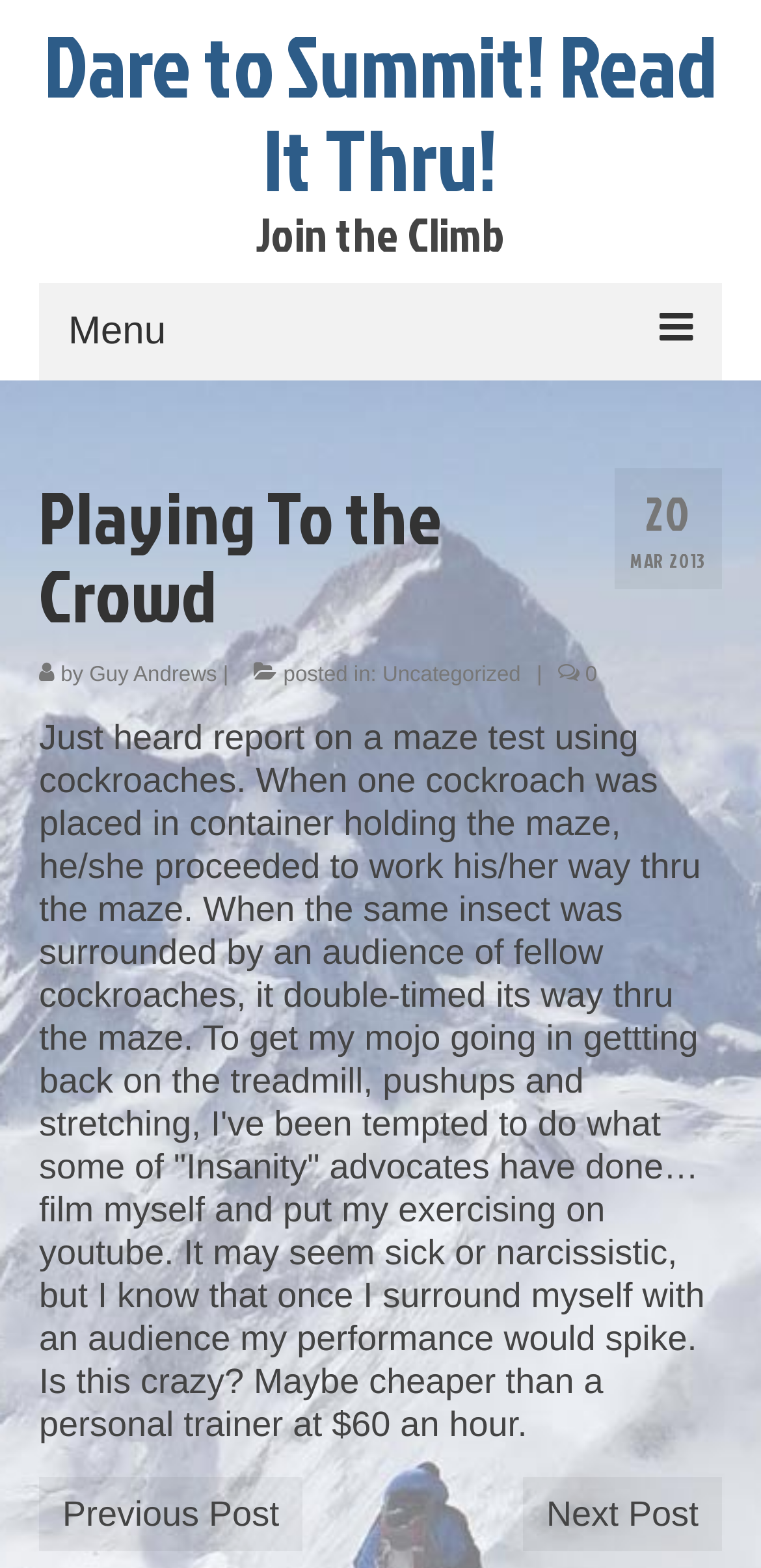Please specify the bounding box coordinates of the element that should be clicked to execute the given instruction: 'Open the menu'. Ensure the coordinates are four float numbers between 0 and 1, expressed as [left, top, right, bottom].

[0.051, 0.18, 0.949, 0.243]